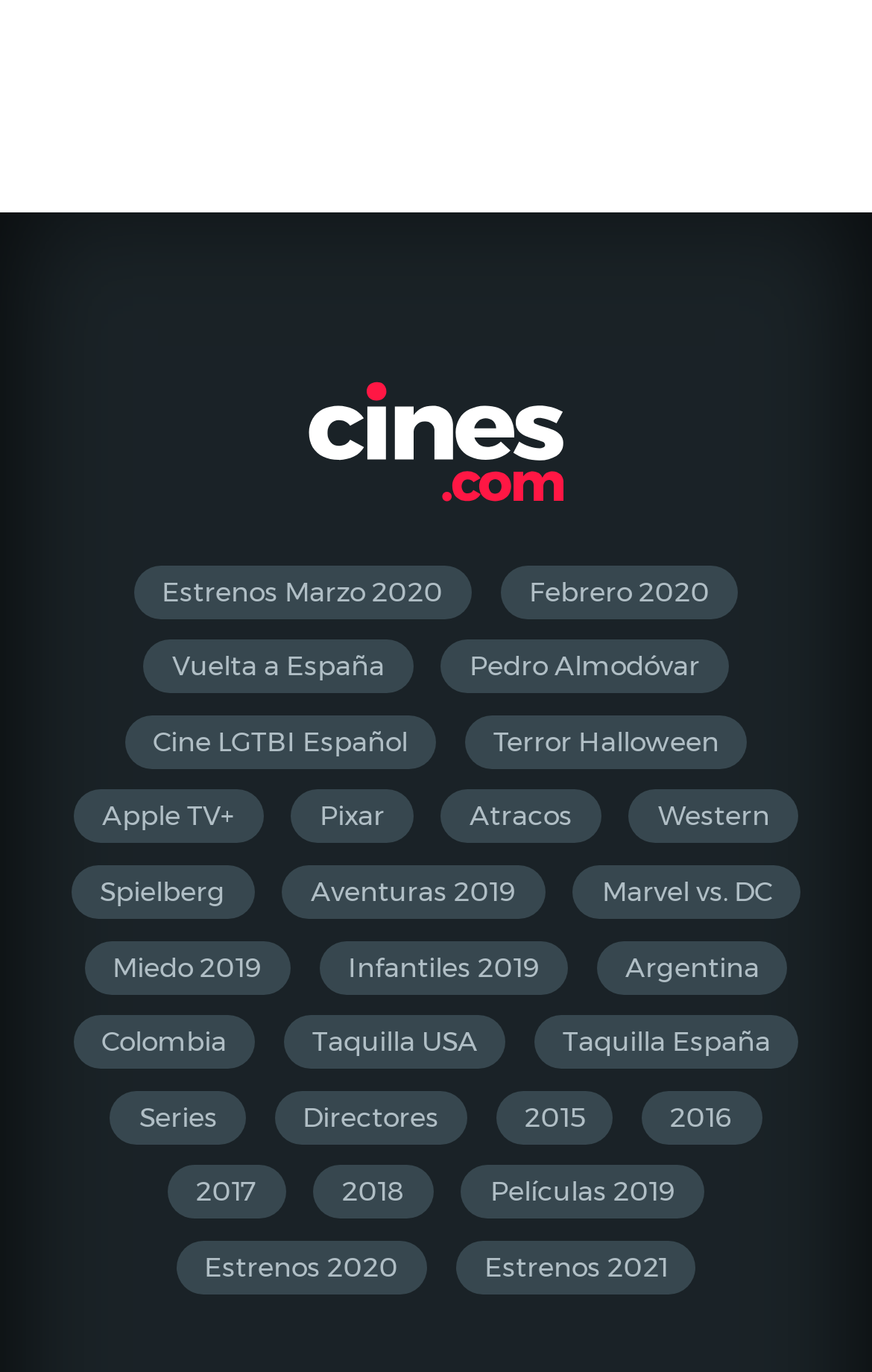Indicate the bounding box coordinates of the clickable region to achieve the following instruction: "Click on Estrenos Marzo 2020."

[0.153, 0.412, 0.542, 0.451]